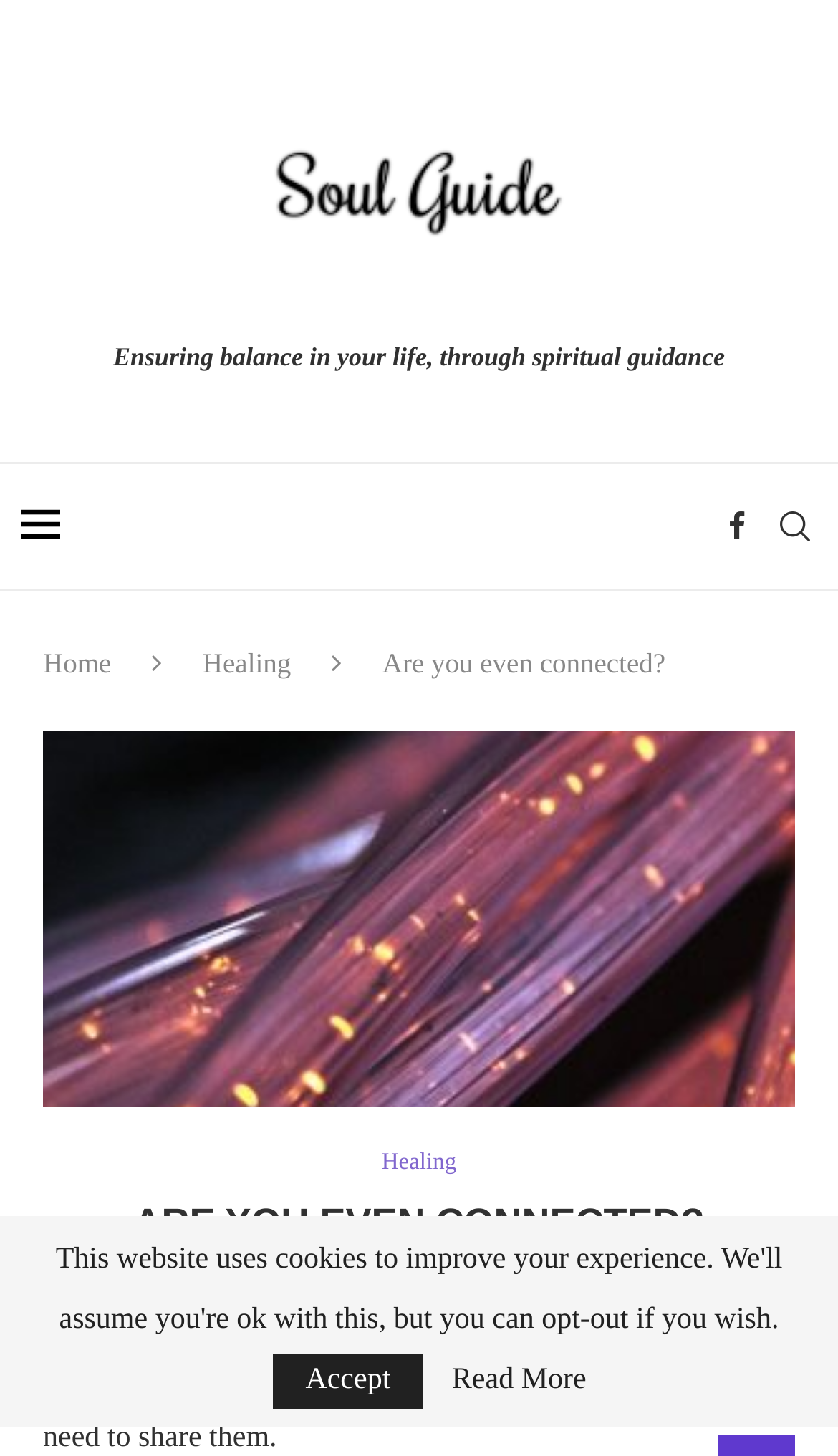Look at the image and answer the question in detail:
How many social media links are there?

There are two social media links, one for Facebook and another unidentified link represented by an icon '', both located at the top-right corner of the webpage.